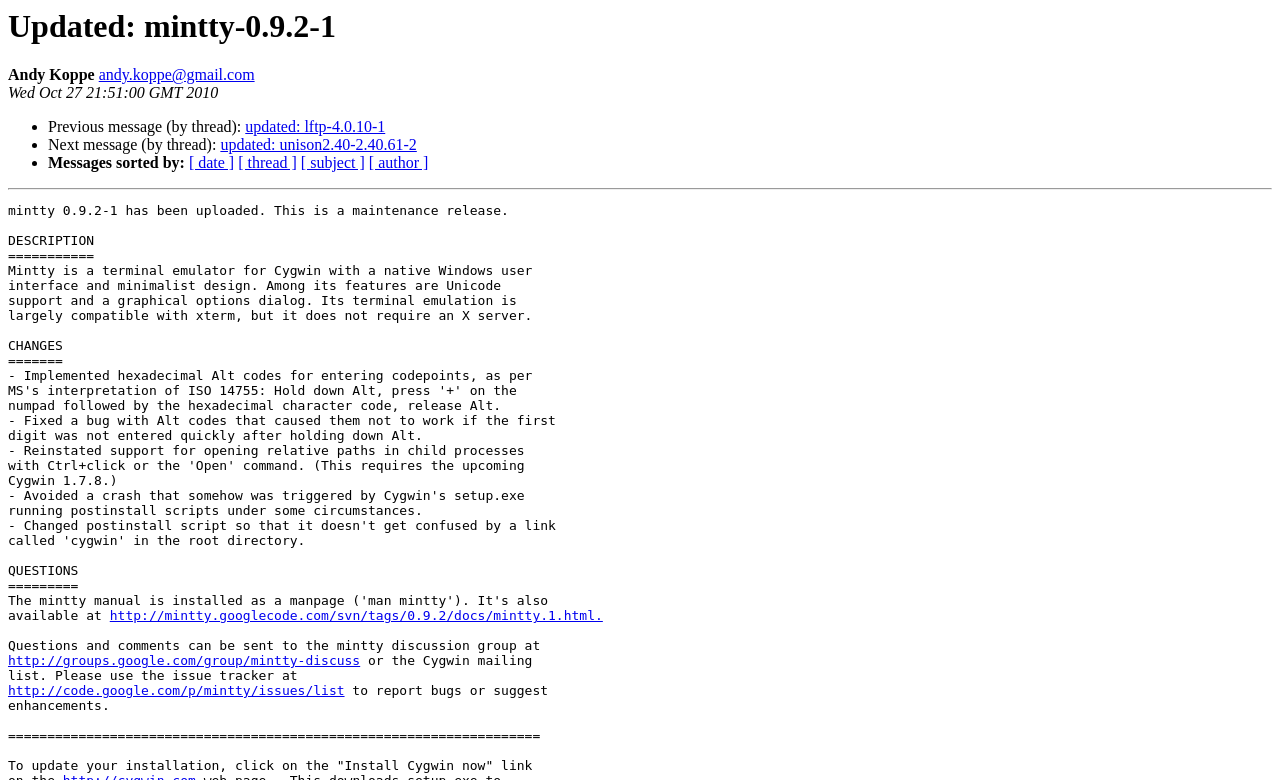What is the date of the webpage update?
Use the image to give a comprehensive and detailed response to the question.

The date of the webpage update is mentioned below the author's name, as 'Wed Oct 27 21:51:00 GMT 2010'.